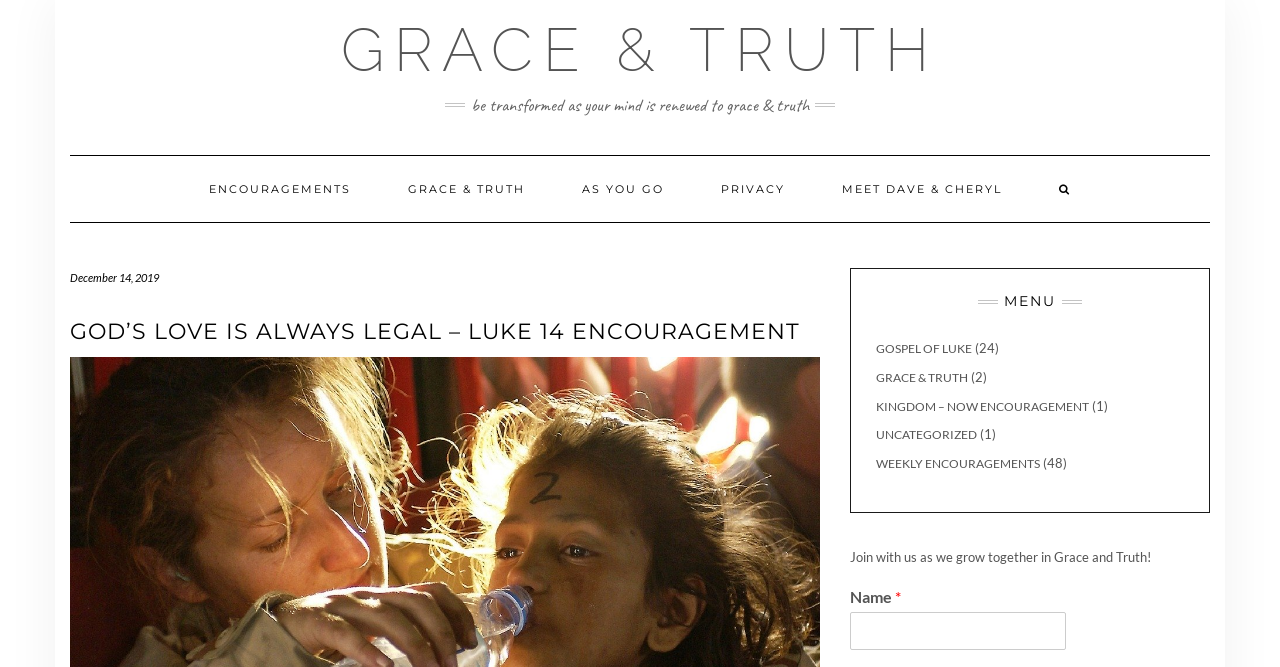Indicate the bounding box coordinates of the element that needs to be clicked to satisfy the following instruction: "Download by month". The coordinates should be four float numbers between 0 and 1, i.e., [left, top, right, bottom].

None